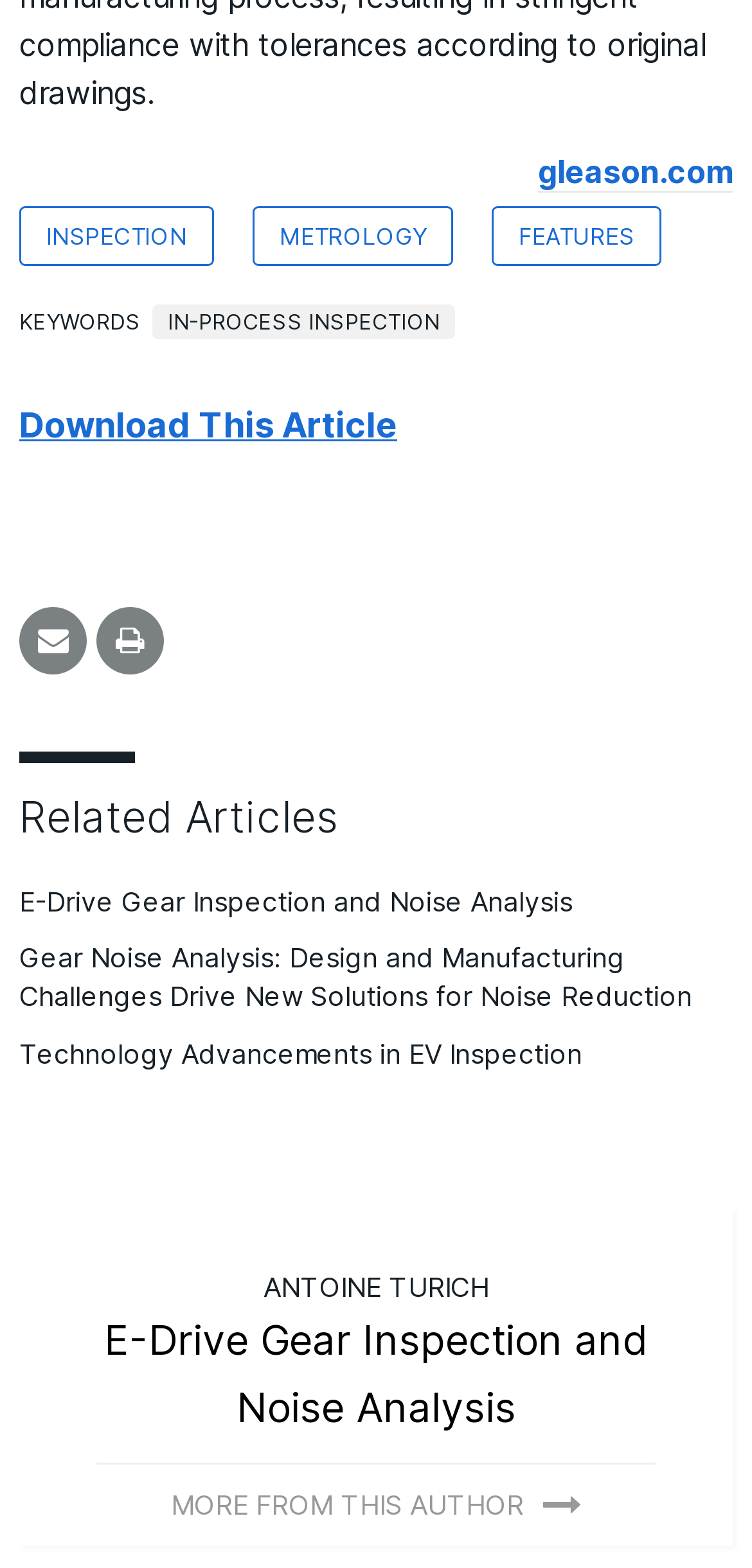What can be downloaded from this webpage?
Look at the screenshot and give a one-word or phrase answer.

This article